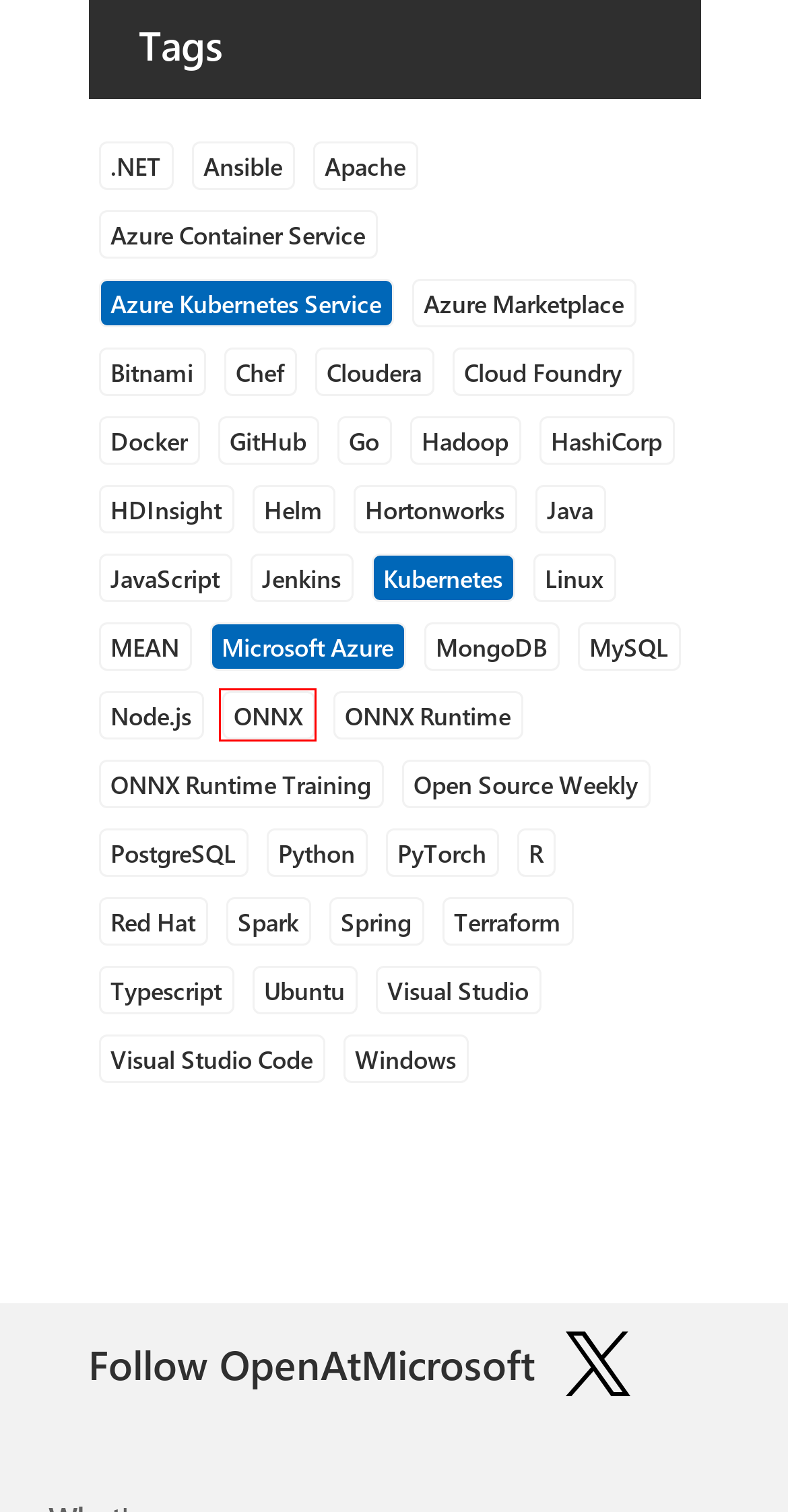You’re provided with a screenshot of a webpage that has a red bounding box around an element. Choose the best matching webpage description for the new page after clicking the element in the red box. The options are:
A. Java - Microsoft Open Source Blog
B. Red Hat - Microsoft Open Source Blog
C. ONNX Runtime - Microsoft Open Source Blog
D. MongoDB - Microsoft Open Source Blog
E. Azure Container Service - Microsoft Open Source Blog
F. Hadoop - Microsoft Open Source Blog
G. ONNX - Microsoft Open Source Blog
H. Linux - Microsoft Open Source Blog

G